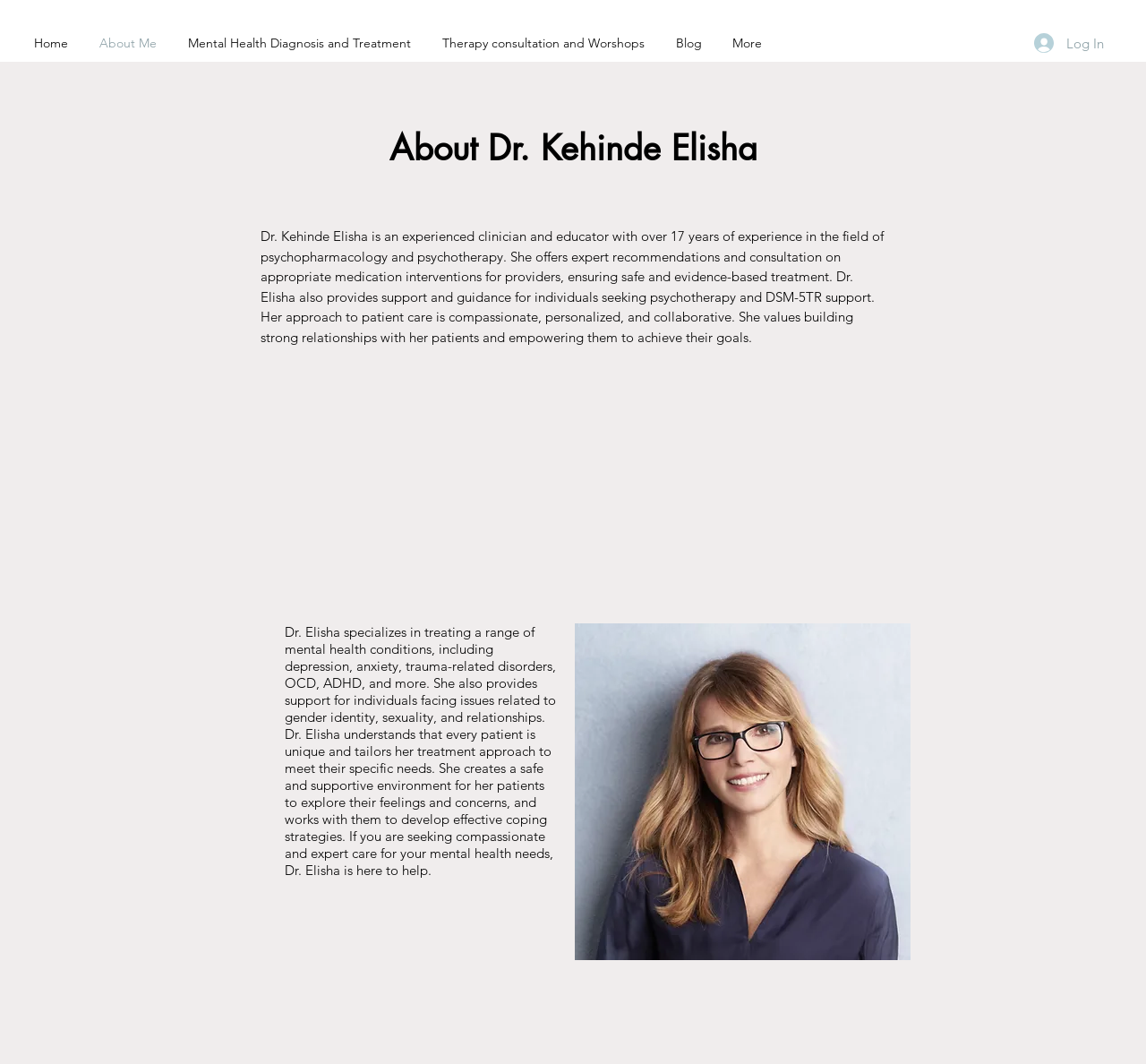What is the tone of Dr. Elisha's patient care?
Please provide a comprehensive answer based on the information in the image.

The webpage describes Dr. Elisha's approach to patient care as compassionate, personalized, and collaborative, and she creates a safe and supportive environment for her patients to explore their feelings and concerns, and works with them to develop effective coping strategies.